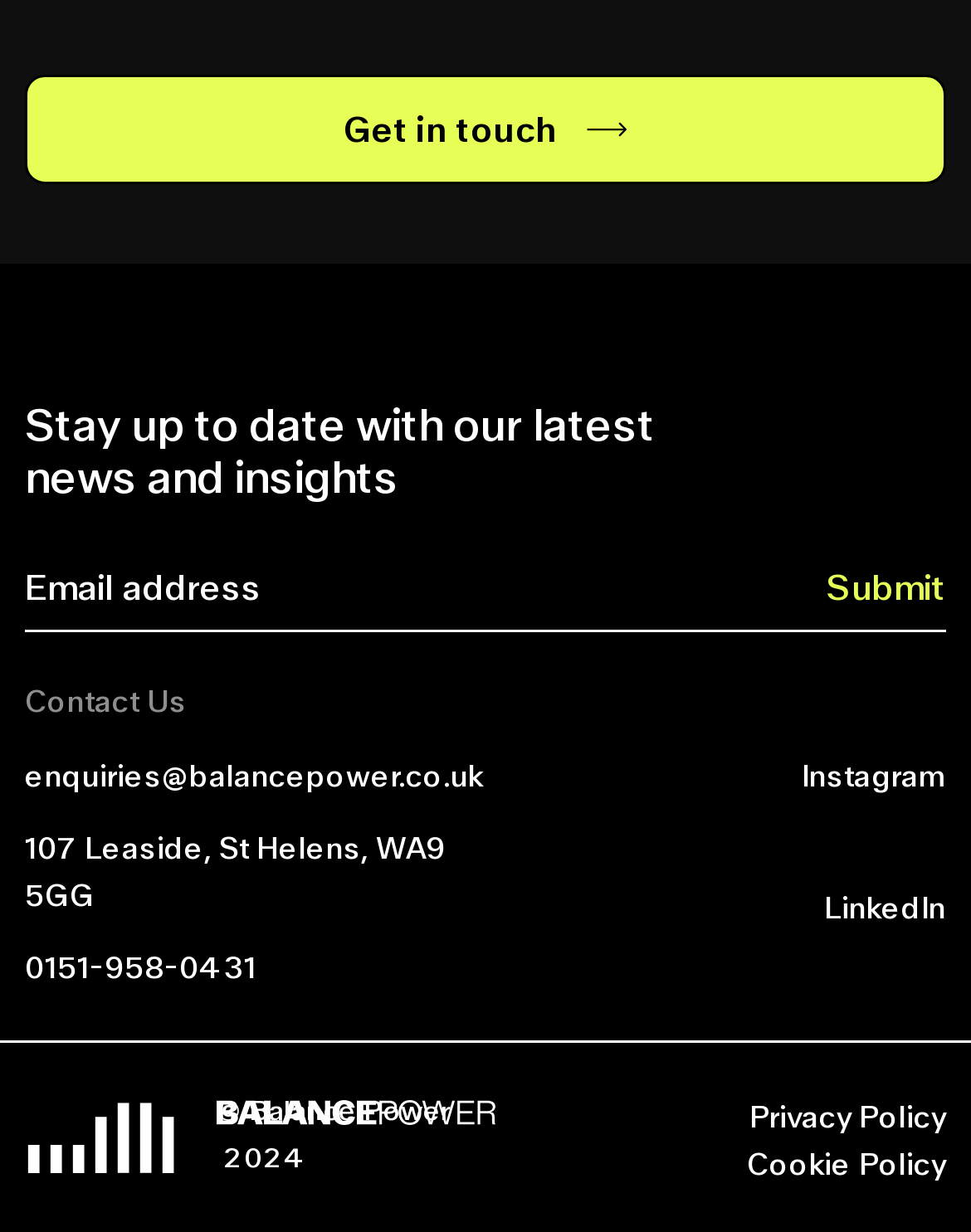Identify the bounding box coordinates of the area you need to click to perform the following instruction: "Submit".

[0.851, 0.456, 0.974, 0.498]